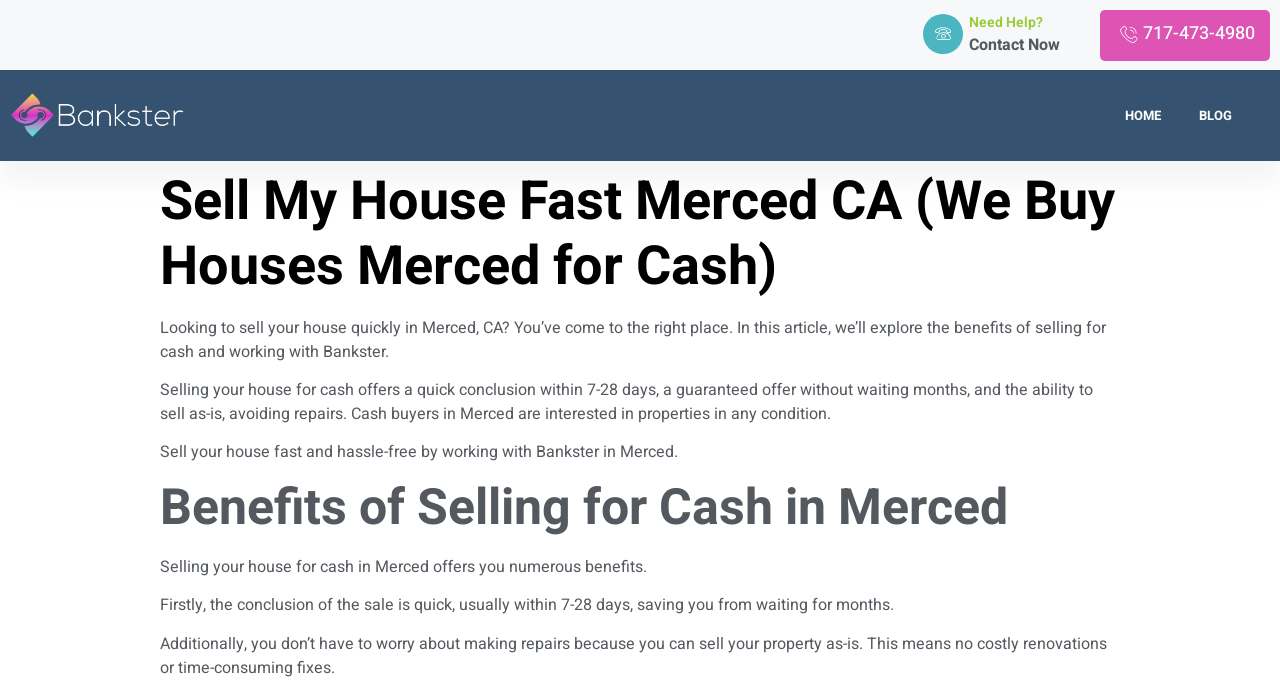What is the benefit of selling a house as-is? Refer to the image and provide a one-word or short phrase answer.

No costly renovations or time-consuming fixes